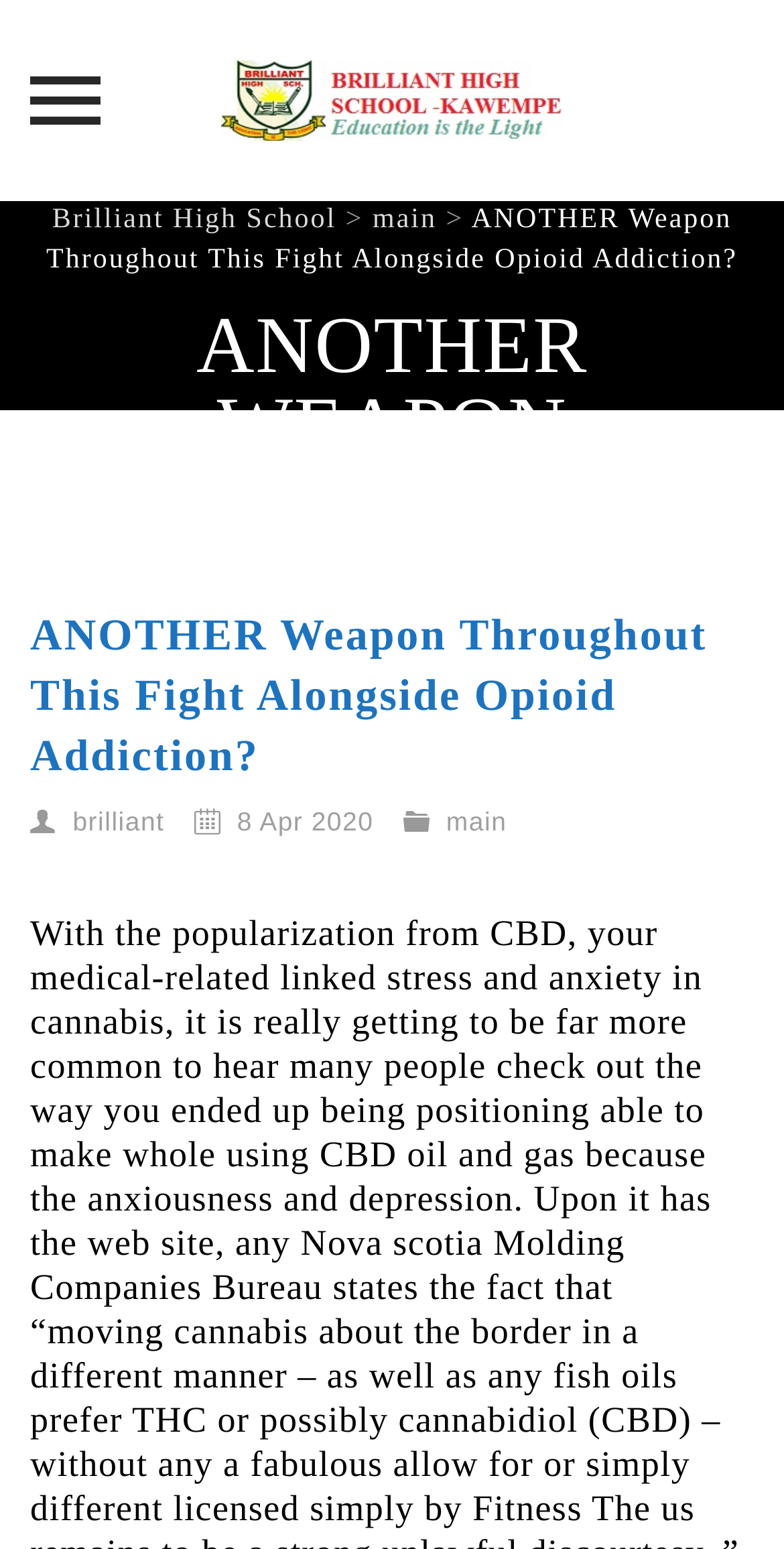Find the bounding box coordinates for the UI element whose description is: "title="Brilliant High School"". The coordinates should be four float numbers between 0 and 1, in the format [left, top, right, bottom].

[0.282, 0.0, 0.718, 0.13]